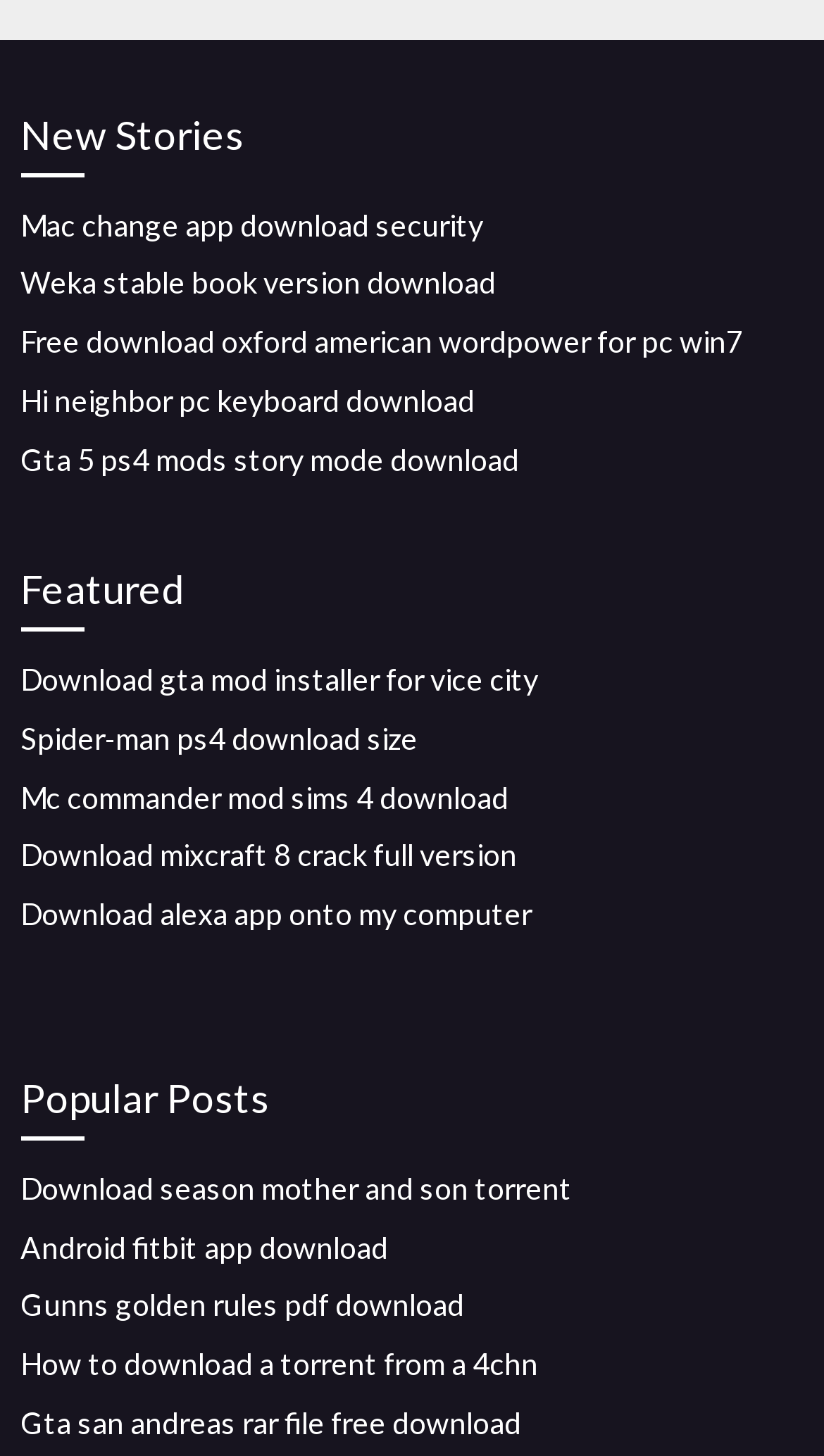How many sections are there on this webpage?
Look at the image and provide a short answer using one word or a phrase.

Three